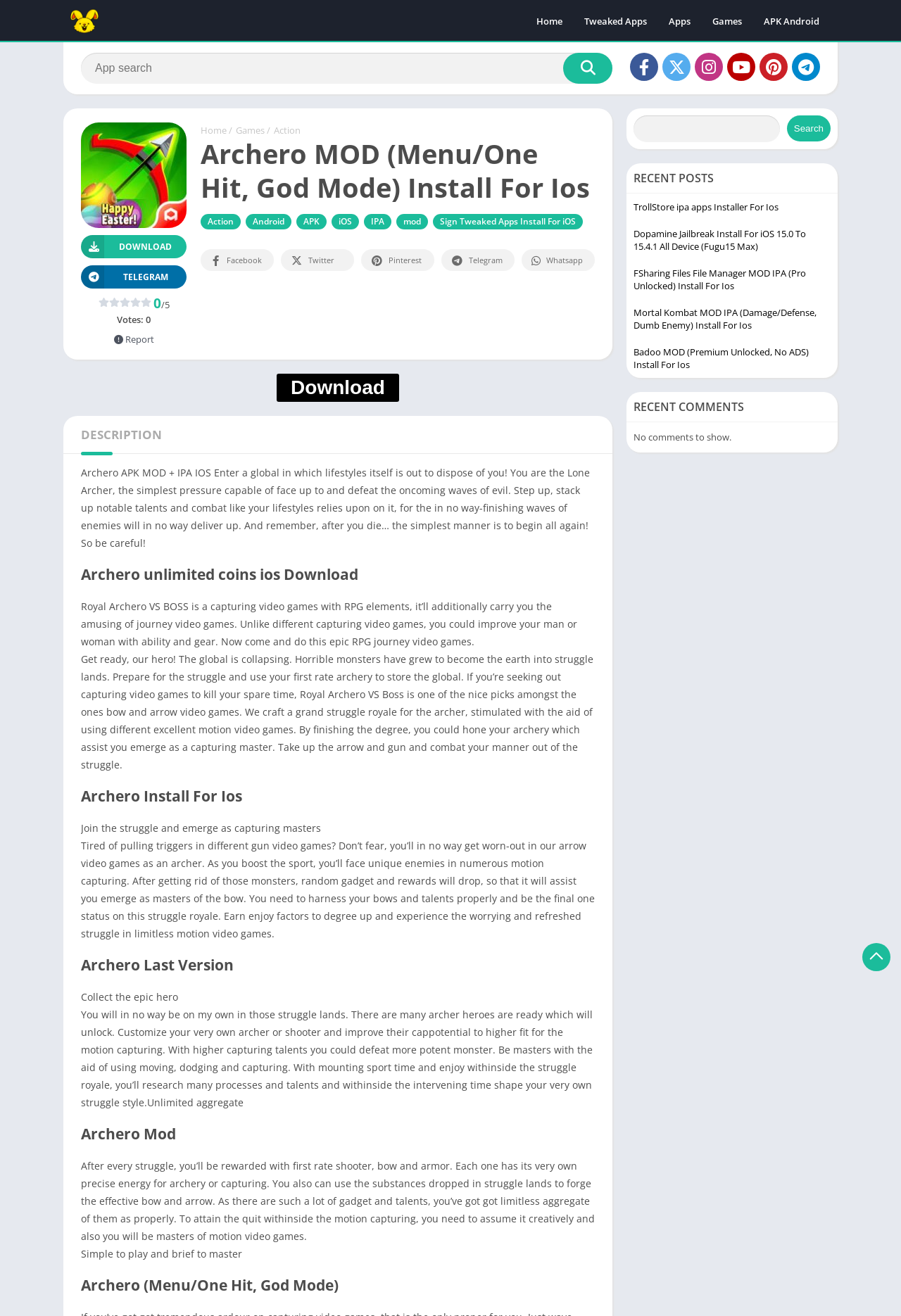Offer a comprehensive description of the webpage’s content and structure.

This webpage is about Archero MOD, a game installation guide for iOS devices. At the top, there is a logo of Tututweak, a website that provides tweaked apps and games for iOS devices. Below the logo, there are navigation links to different sections of the website, including Home, Tweaked Apps, Apps, Games, and APK Android.

On the top-right corner, there is a search bar where users can search for specific apps or games. Below the search bar, there are social media links to Facebook, Twitter, Instagram, YouTube, Pinterest, and Telegram.

The main content of the webpage is divided into several sections. The first section is the game description, which provides an overview of Archero MOD, a shooting game with RPG elements. The game description is followed by a download link and a series of buttons to share the game on social media platforms.

The next section is a series of headings and paragraphs that provide more information about the game, including its features, gameplay, and installation guide. There are also several screenshots of the game throughout this section.

On the right-hand side of the webpage, there is a sidebar that displays recent posts from the website, including other game installation guides and tweaked apps.

At the bottom of the webpage, there is a section for recent comments, but it appears to be empty, with a message stating "No comments to show."